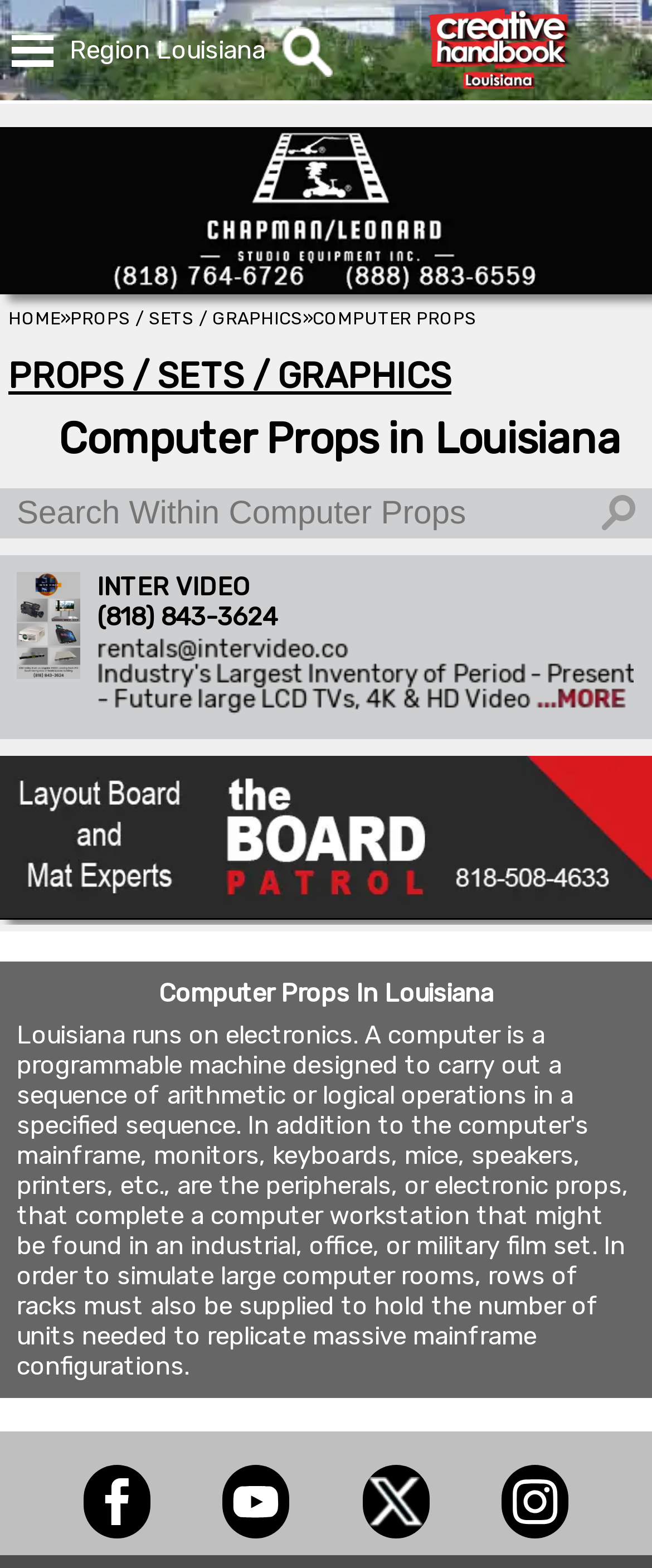Identify and provide the bounding box coordinates of the UI element described: "GET A COPY". The coordinates should be formatted as [left, top, right, bottom], with each number being a float between 0 and 1.

[0.503, 0.146, 0.849, 0.184]